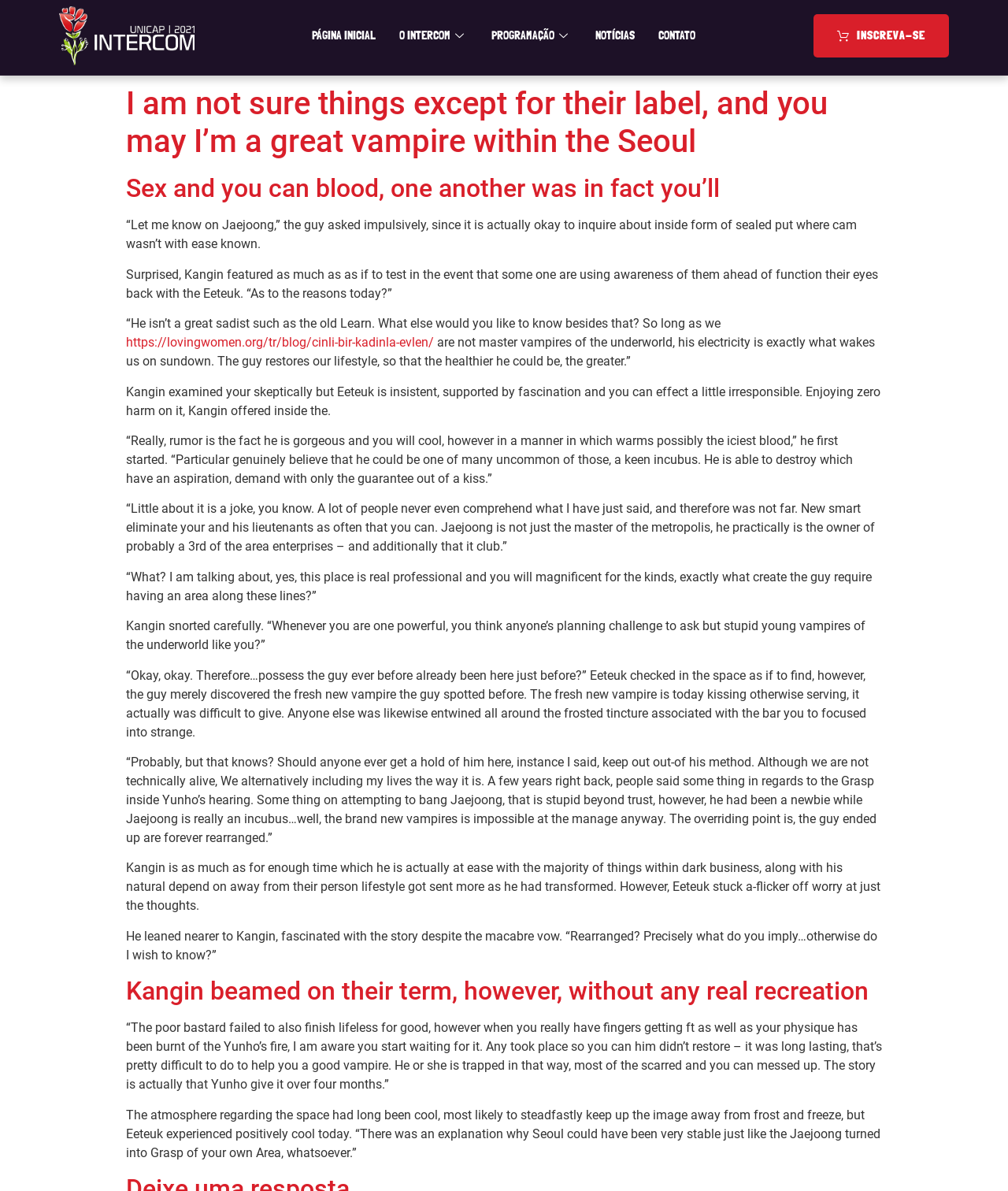Refer to the image and answer the question with as much detail as possible: What is the name of the master of the city?

In the conversation, Kangin mentions that Jaejoong is the master of the city, and that he owns a significant portion of the city's enterprises, including a club.